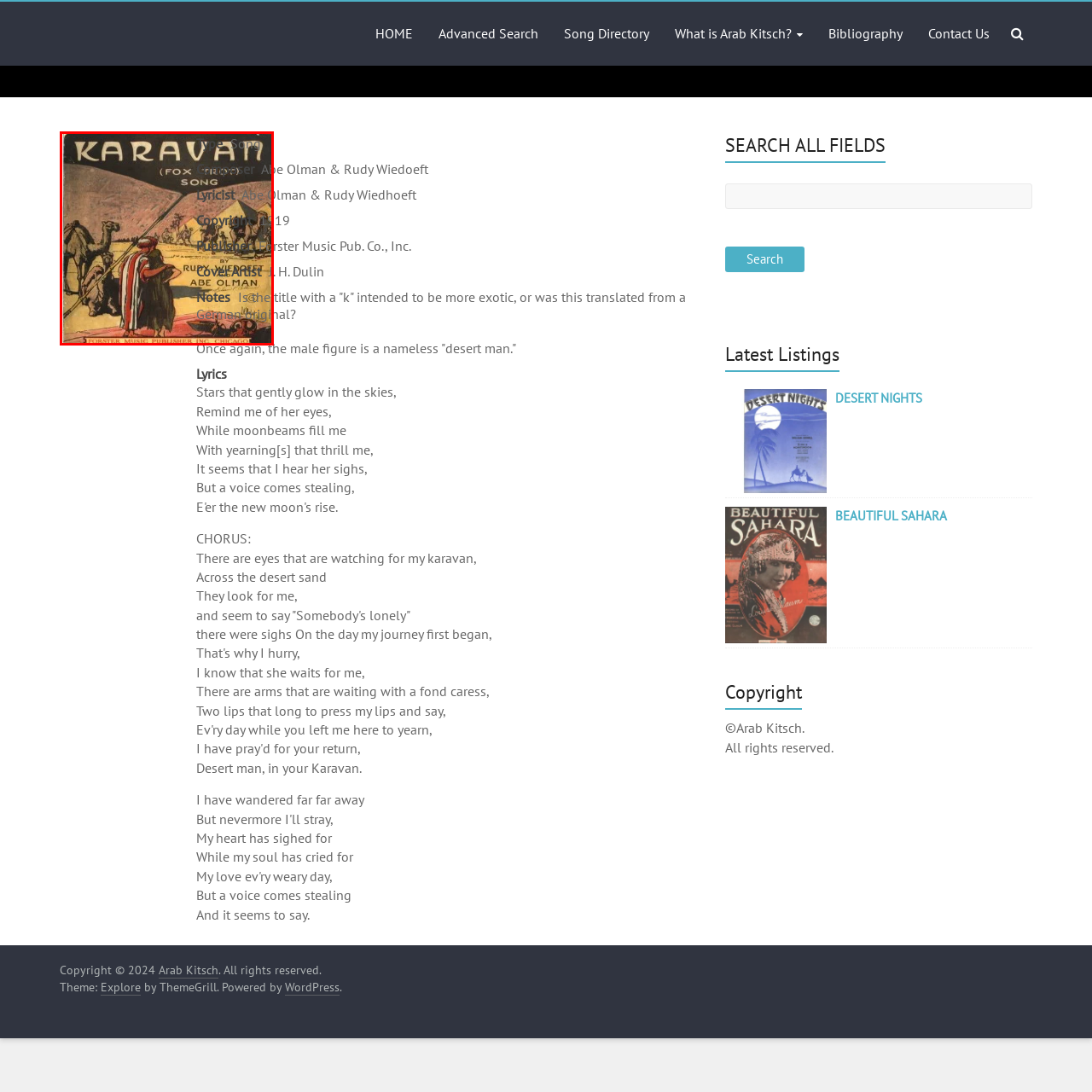Offer a detailed caption for the image that is surrounded by the red border.

The image features the cover of the song "KARAVAN," which is categorized as a Fox Trot. The artwork prominently displays a scene set in a desert, where a figure dressed in traditional attire stands in the foreground, accompanied by camels. The background features a caravan setting, indicative of Middle Eastern culture. 

Key details surrounding the song include its composer, Abe Olman, and lyricist, Rudy Wiedoeft. The copyright is noted as being from 1919, with publishing by Forster Music Publishing Co., Inc., located in Chicago. The cover art is credited to J. H. Dulin. Additionally, a note suggests curiosity about the song's title, questioning whether the use of the letter "k" adds an exotic touch or if it was a translation from a German original.